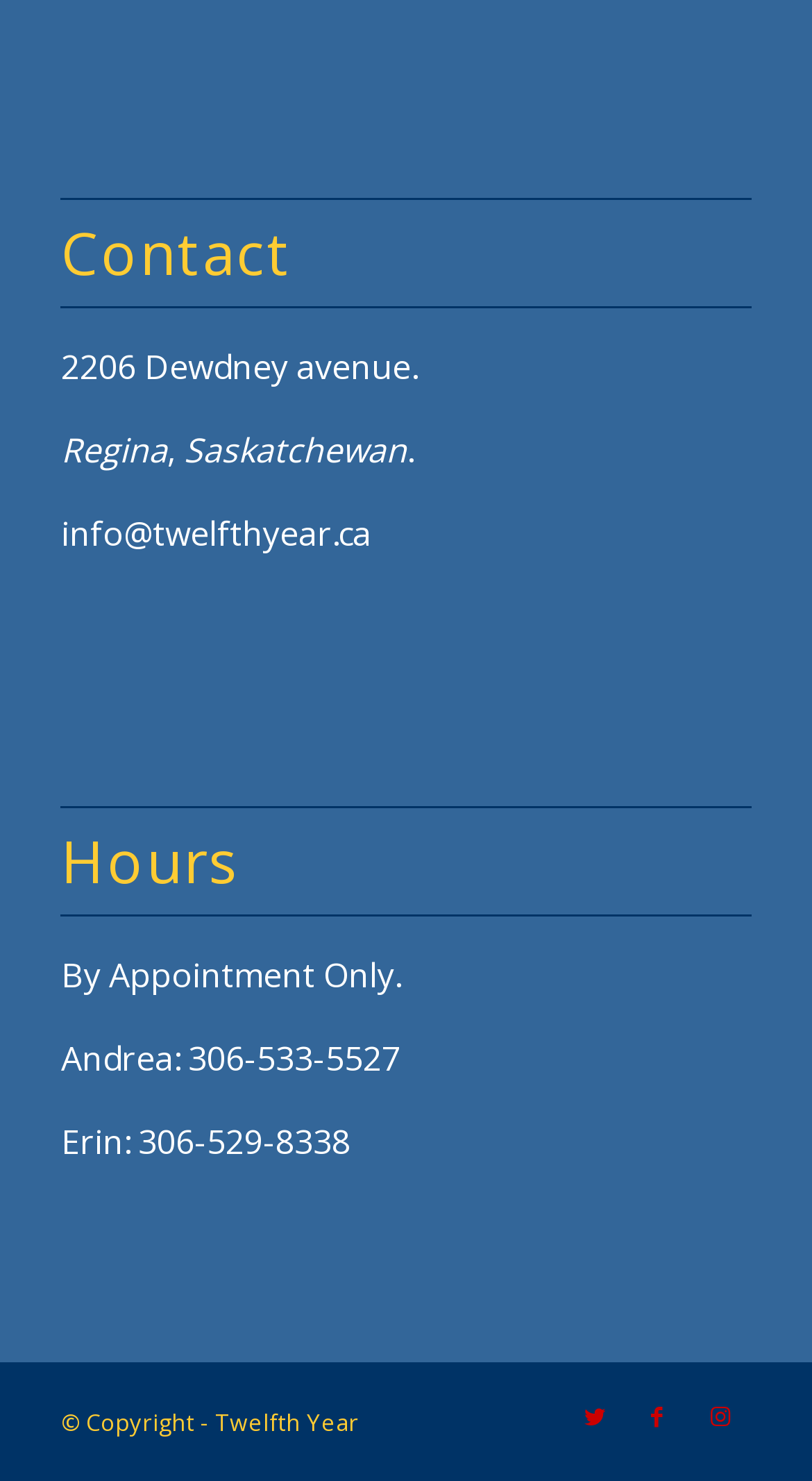Using the format (top-left x, top-left y, bottom-right x, bottom-right y), and given the element description, identify the bounding box coordinates within the screenshot: Awakening

None